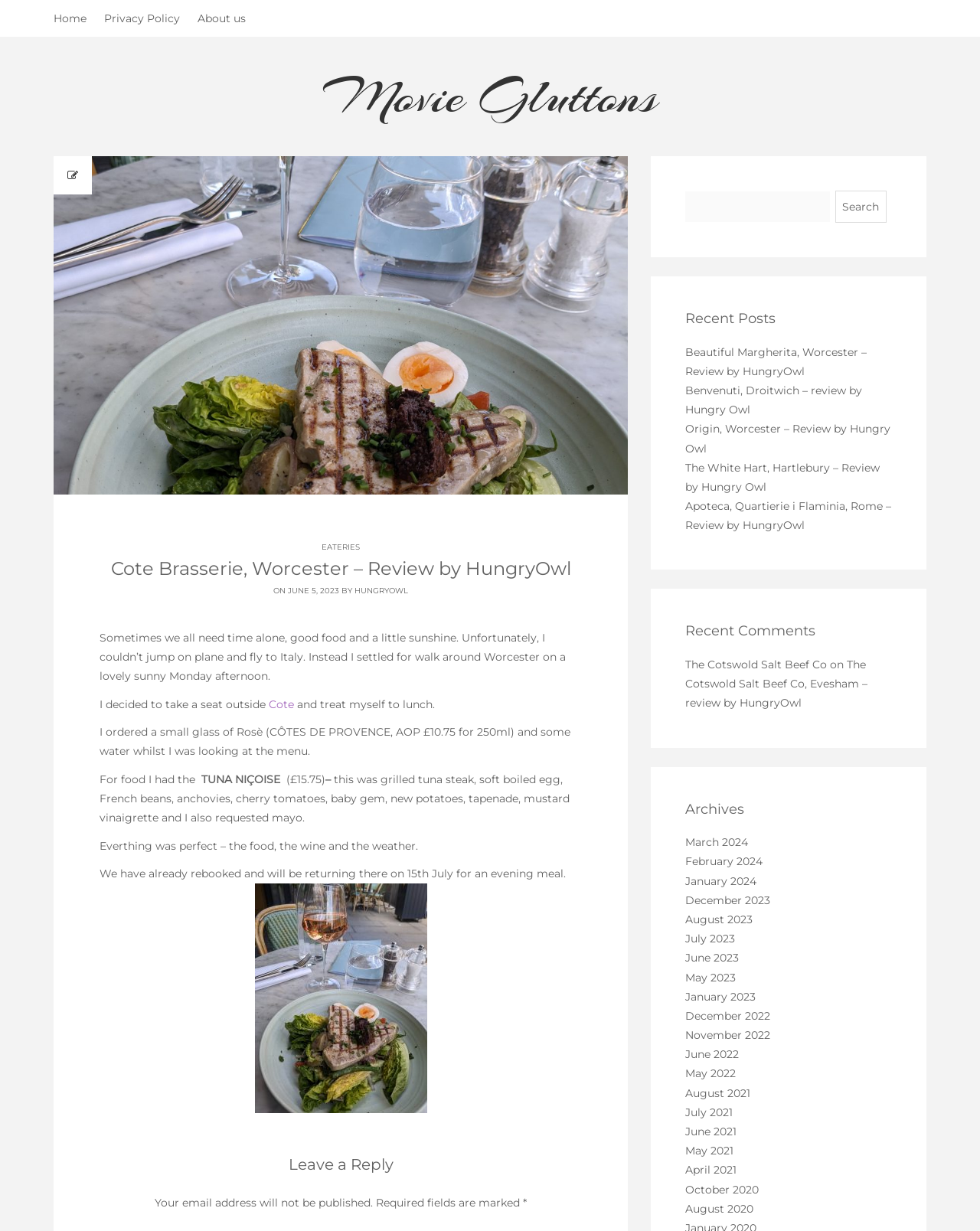Indicate the bounding box coordinates of the clickable region to achieve the following instruction: "Click on Home."

[0.055, 0.0, 0.098, 0.03]